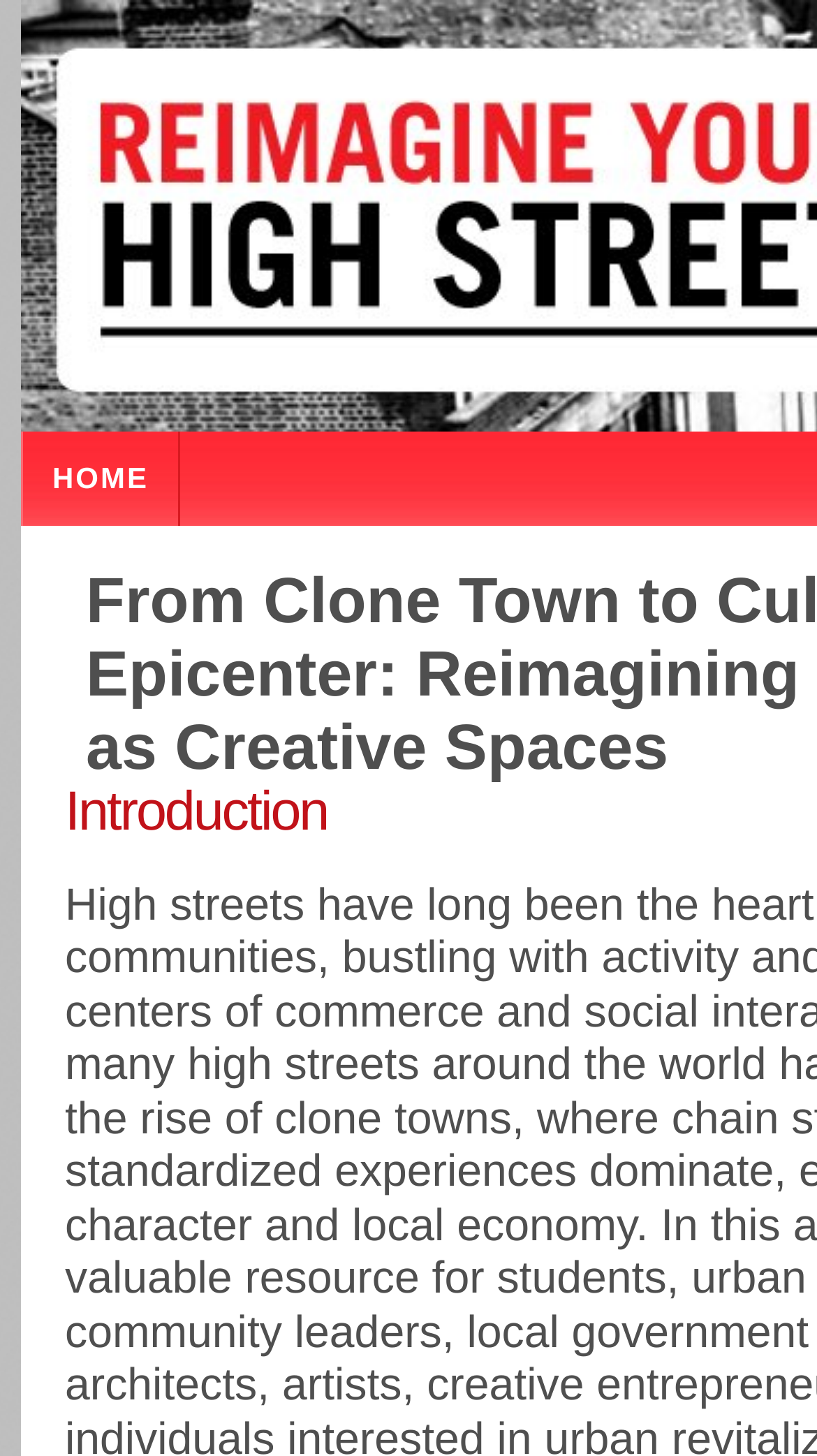Identify and generate the primary title of the webpage.

From Clone Town to Cultural Epicenter: Reimagining High Streets as Creative Spaces